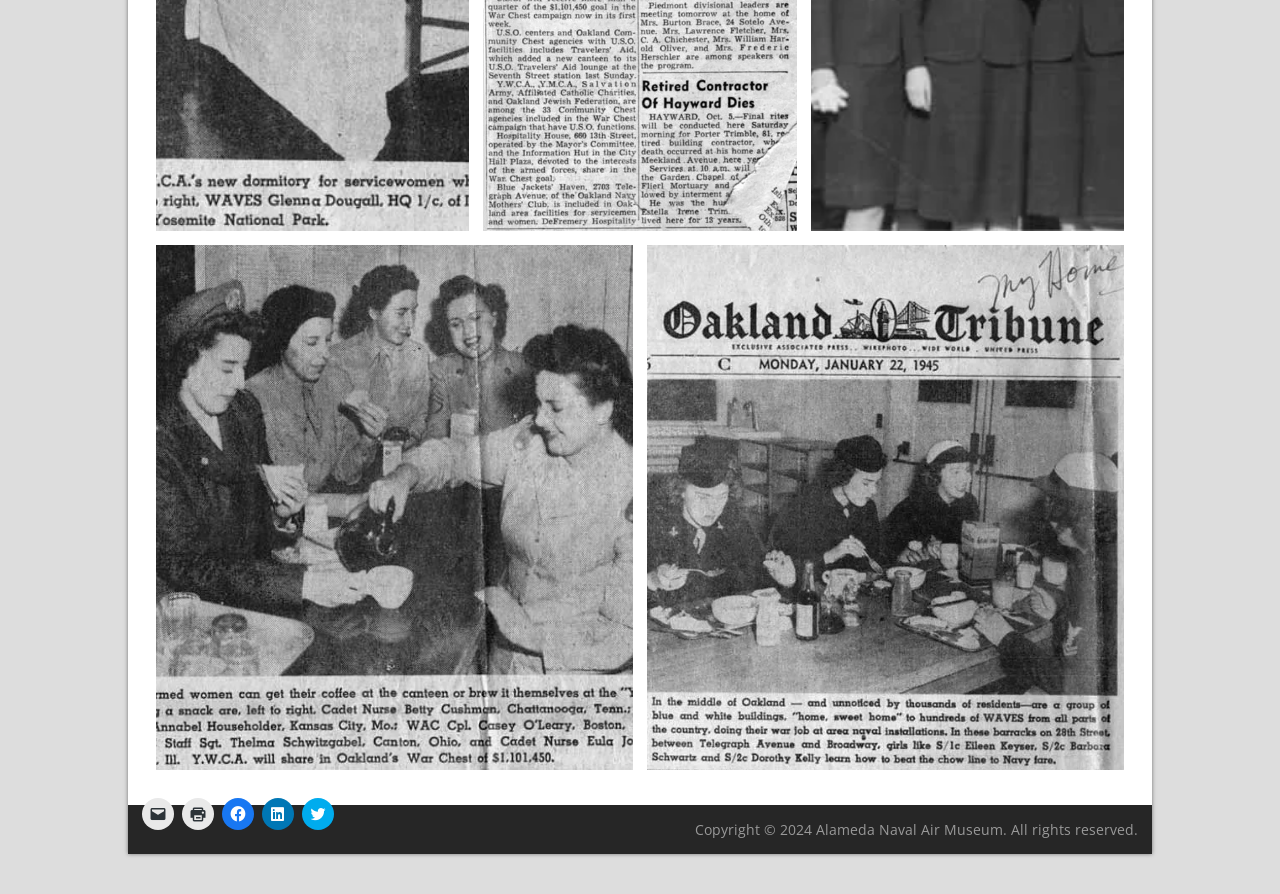What is the purpose of the links at the bottom?
Based on the image, respond with a single word or phrase.

Sharing and printing